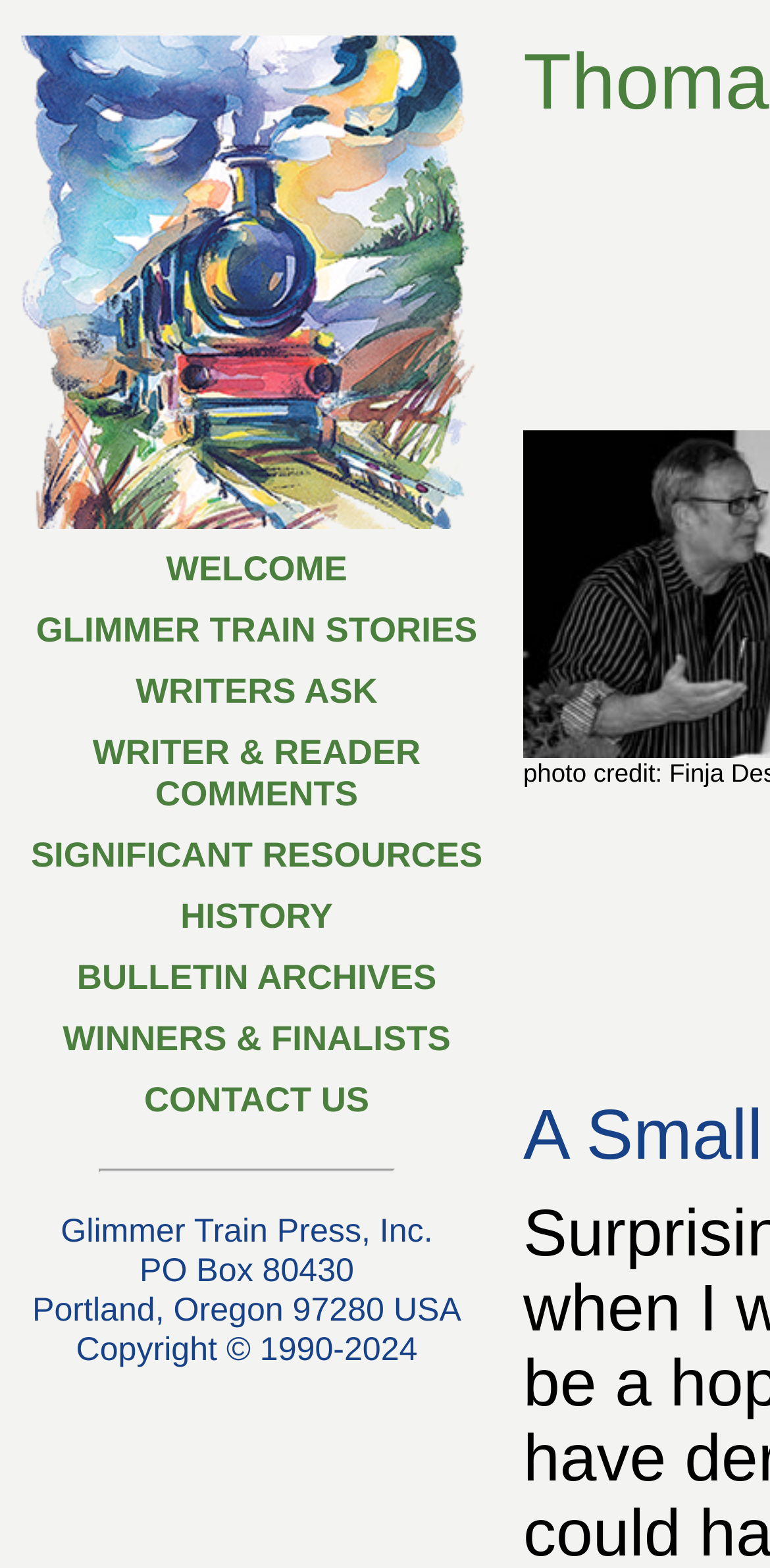Find the bounding box coordinates of the element you need to click on to perform this action: 'View posts in June 2024'. The coordinates should be represented by four float values between 0 and 1, in the format [left, top, right, bottom].

None